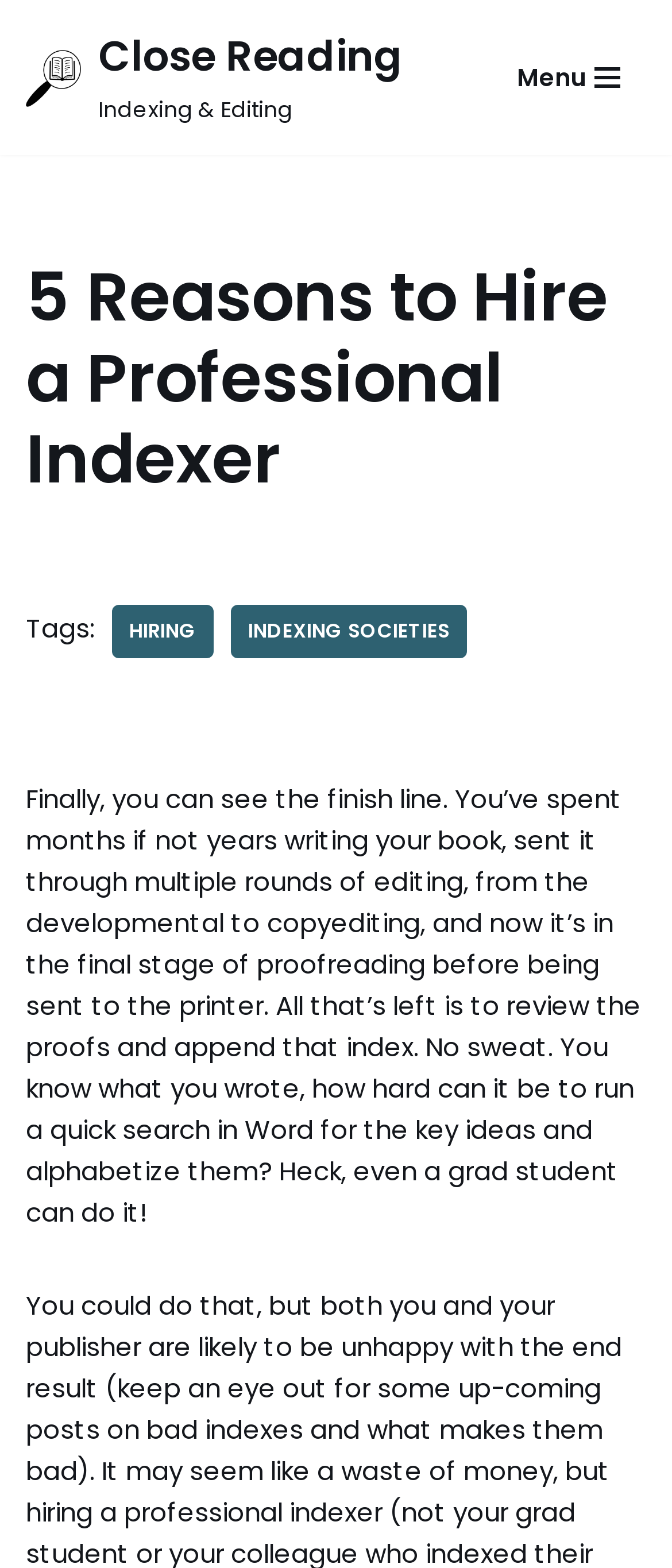What is the purpose of the 'Navigation Menu' button?
Use the information from the screenshot to give a comprehensive response to the question.

The 'Navigation Menu' button is likely used to navigate the website, as it is a common feature on websites to have a navigation menu that allows users to access different sections or pages of the website.